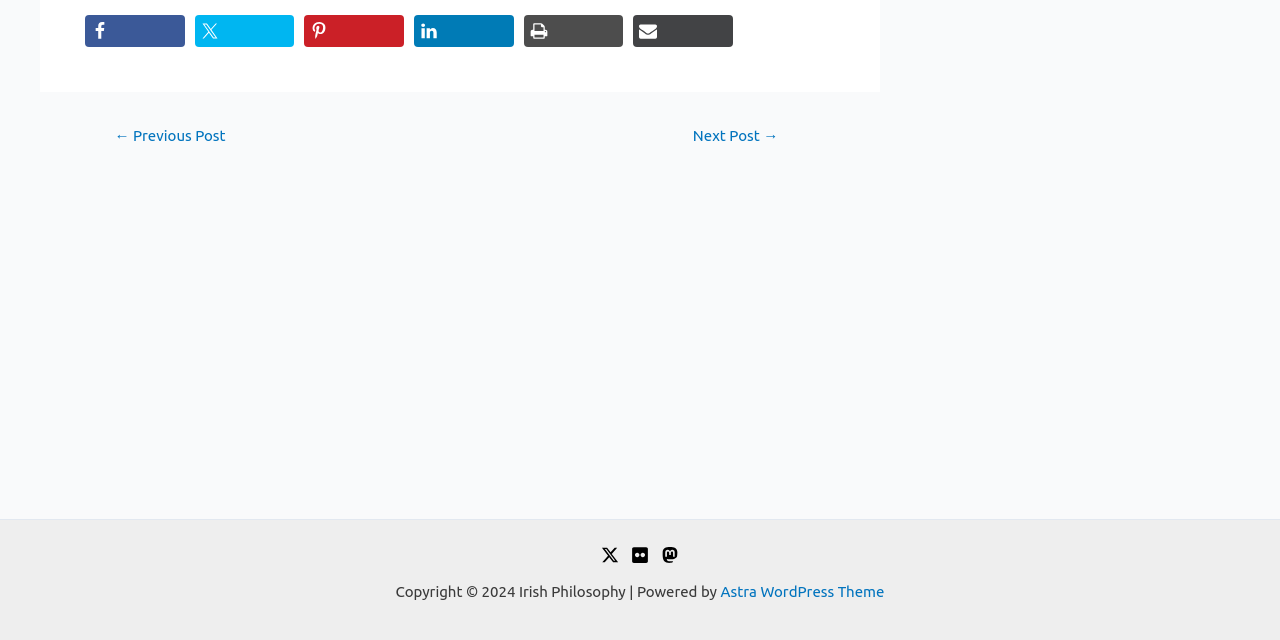Extract the bounding box coordinates for the UI element described by the text: "Astra WordPress Theme". The coordinates should be in the form of [left, top, right, bottom] with values between 0 and 1.

[0.563, 0.911, 0.691, 0.937]